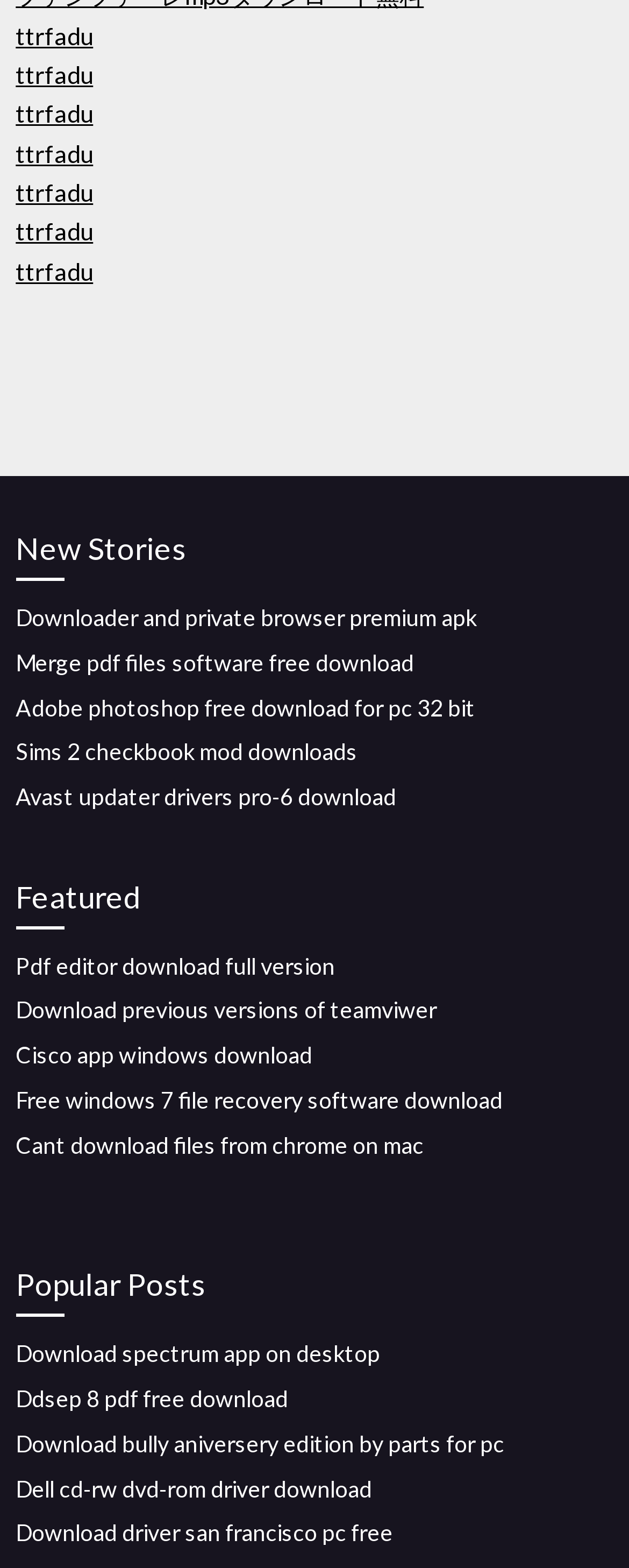Select the bounding box coordinates of the element I need to click to carry out the following instruction: "Explore 'Featured'".

[0.025, 0.557, 0.975, 0.592]